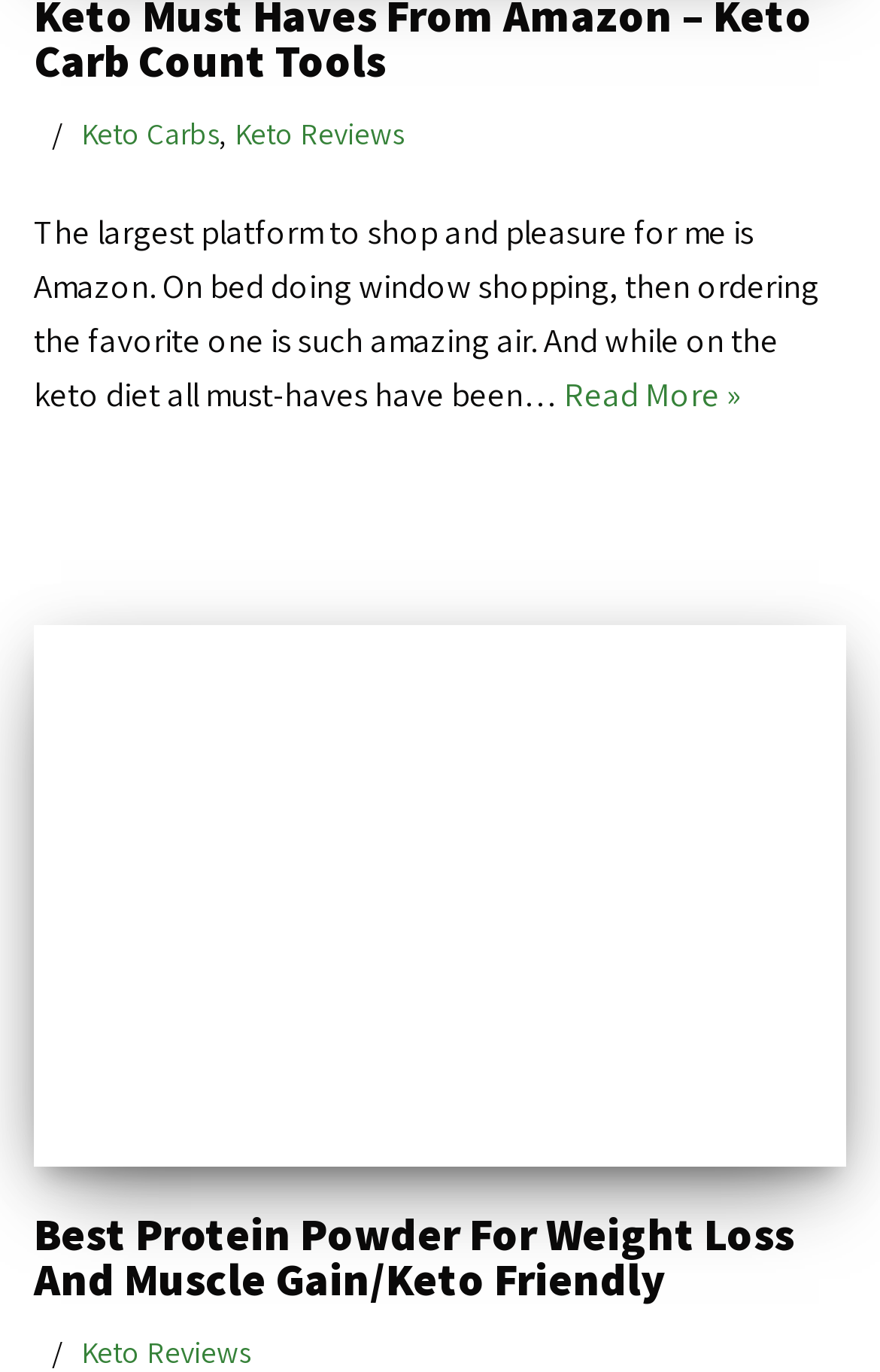Highlight the bounding box of the UI element that corresponds to this description: "Back to top".

None